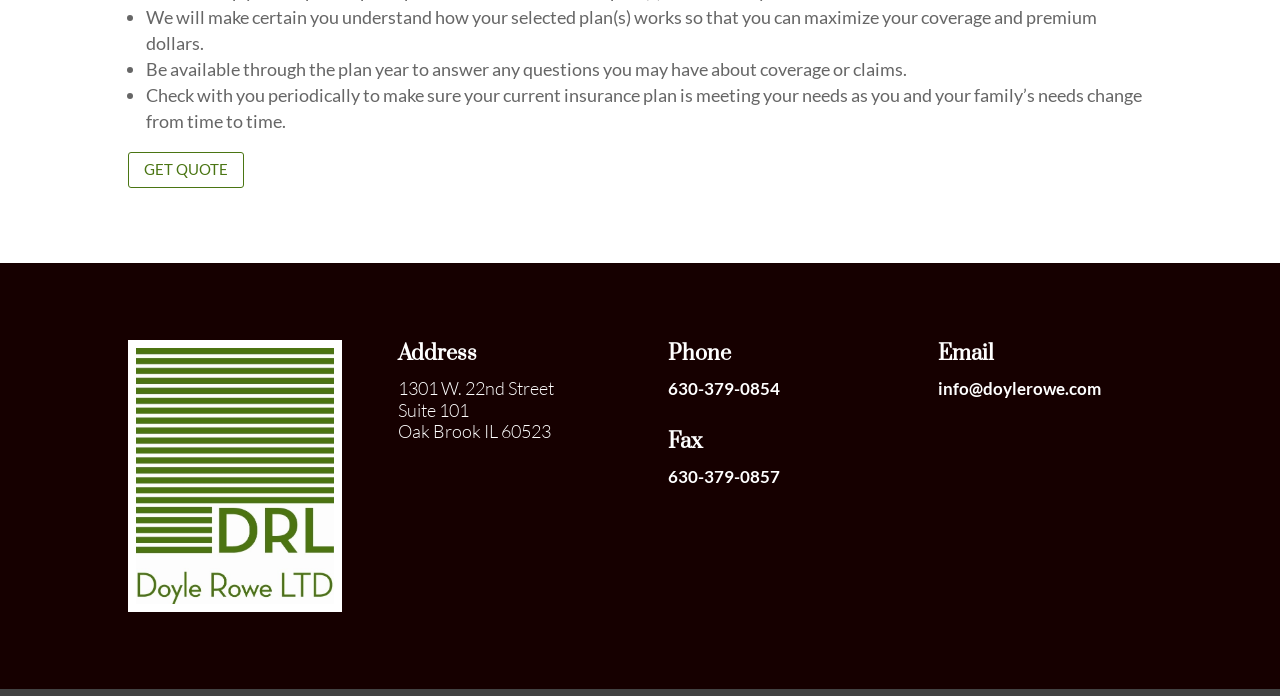From the webpage screenshot, predict the bounding box of the UI element that matches this description: "630-379-0854".

[0.522, 0.543, 0.609, 0.573]